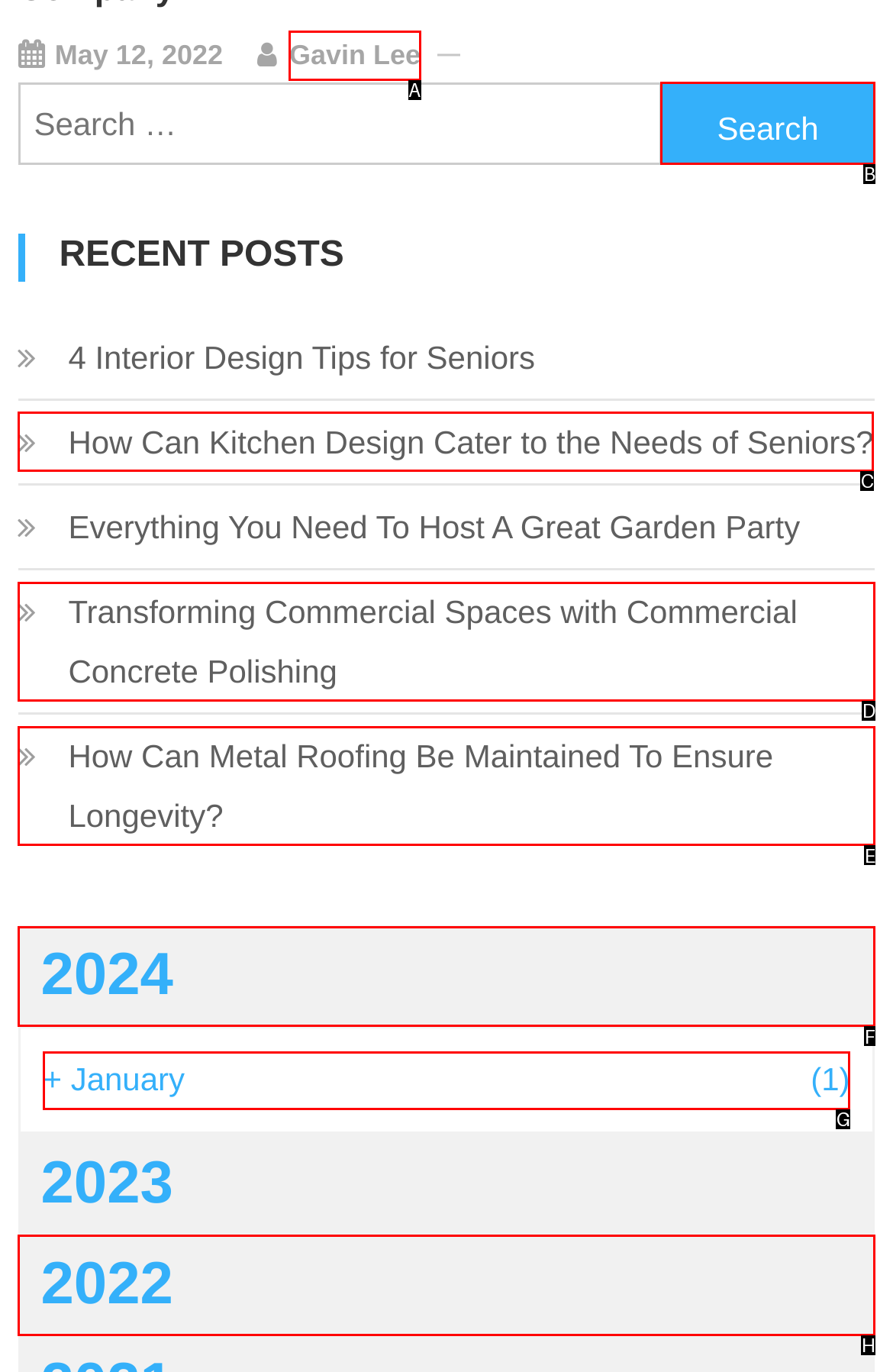Find the option that fits the given description: + January (1)
Answer with the letter representing the correct choice directly.

G